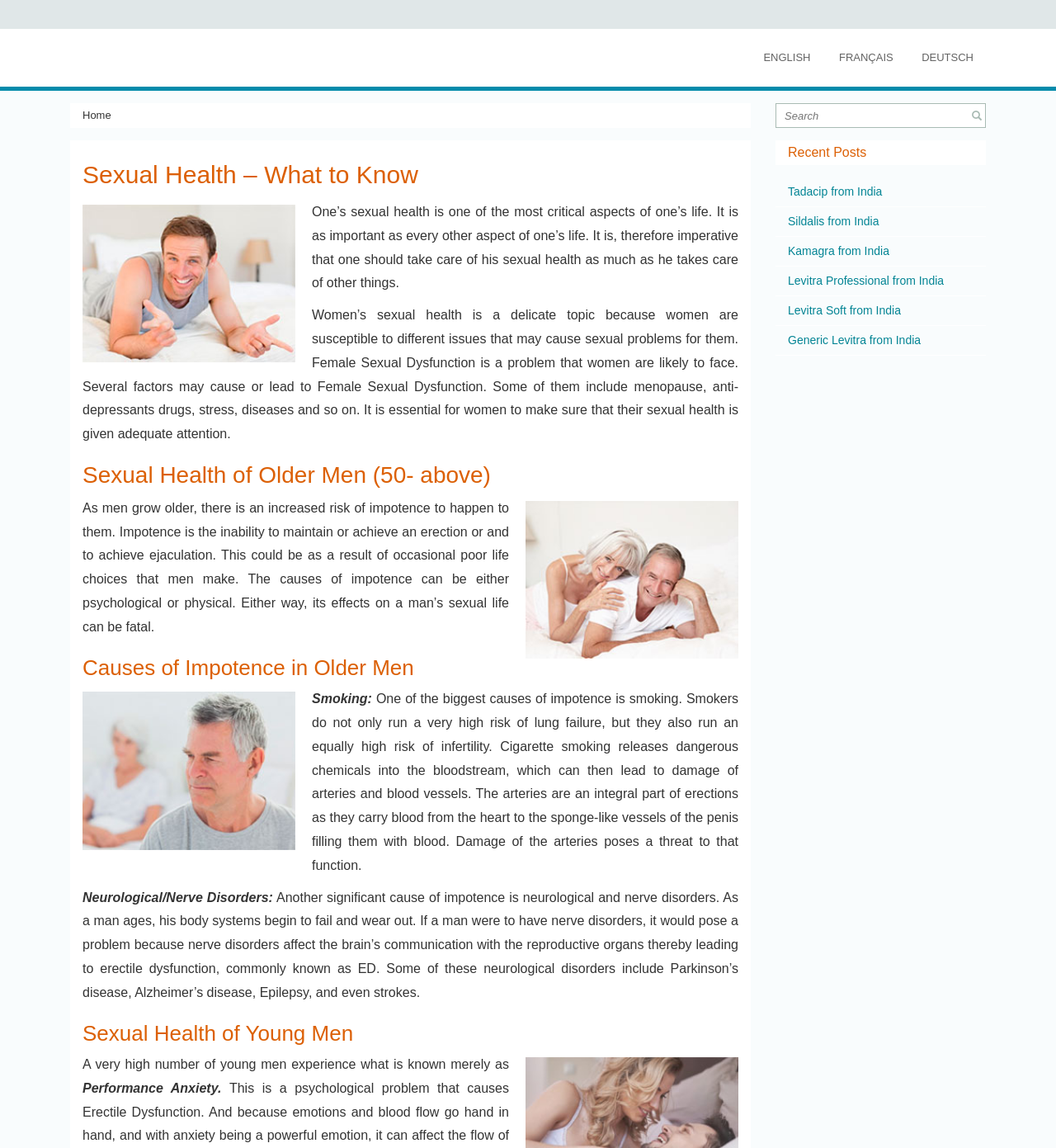What is the purpose of the search bar on the webpage?
Please answer the question with a detailed response using the information from the screenshot.

The search bar on the webpage allows users to search for specific topics or keywords related to sexual health, making it easier for them to find relevant information.